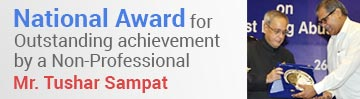Please answer the following question using a single word or phrase: 
What is the occasion marked by?

Prestigious setting